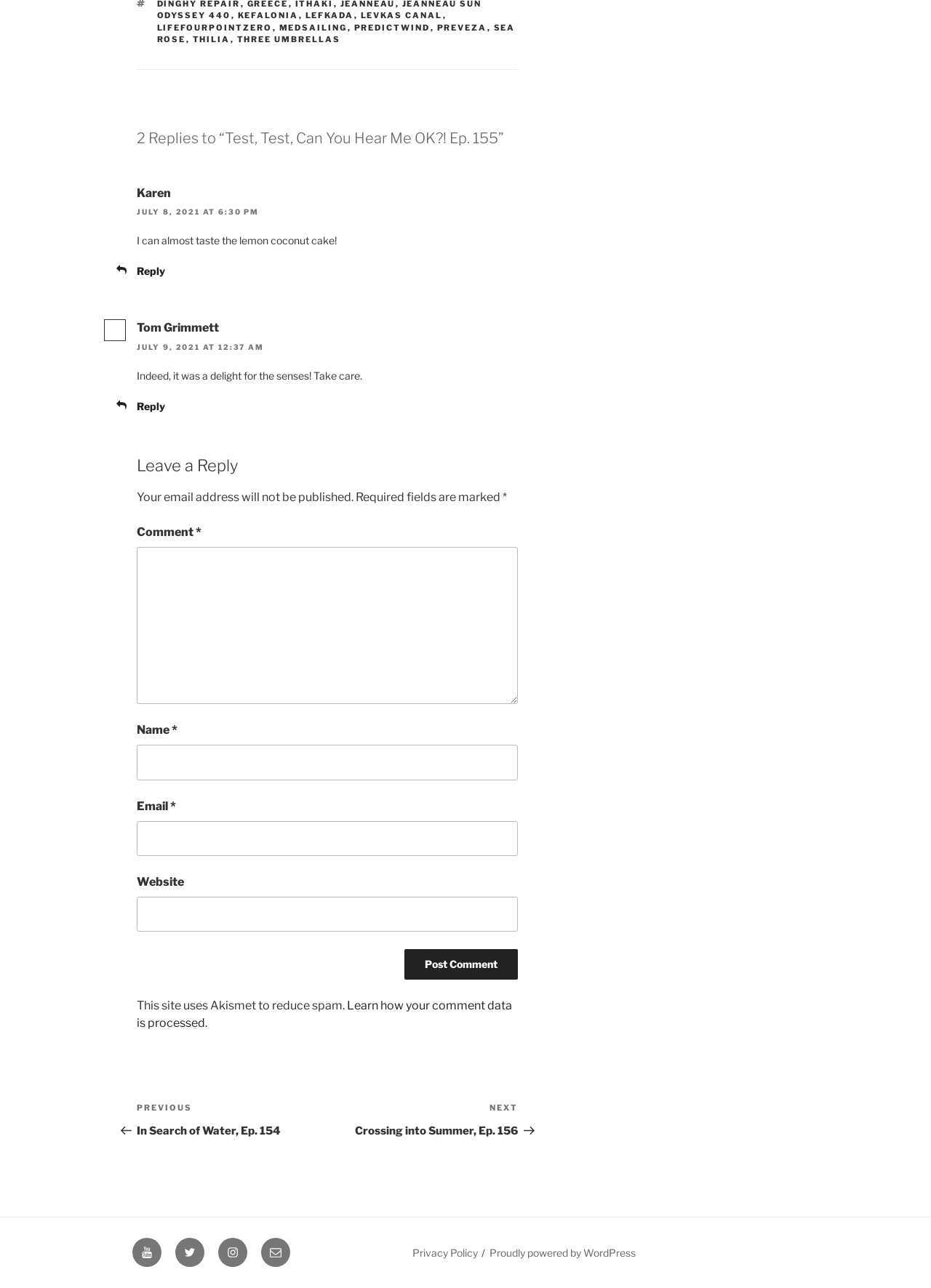How many reply links are there in the webpage?
We need a detailed and exhaustive answer to the question. Please elaborate.

I counted the number of reply links by looking at the article sections. I found two reply links, one with the text 'Reply to Karen' and another with the text 'Reply to Tom Grimmett'.